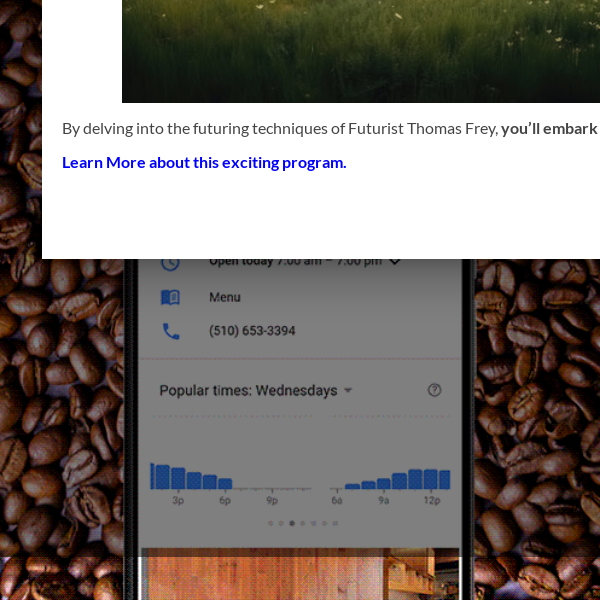Craft a detailed explanation of the image.

The image showcases a beautiful coffee-themed background, featuring an arrangement of coffee beans that create a warm and inviting atmosphere. In the center, there is a visual of a mobile screen displaying a segment from Google Search, highlighting a restaurant's operational hours and contact information, along with a graph illustrating peak times for visitors on Wednesdays. This functionality emphasizes Google’s innovative update, enabling users to find out when local businesses are busiest, enhancing their search experience. The accompanying text encourages viewers to explore the futuring techniques of Thomas Frey, promoting an enlightening journey into exciting programs.